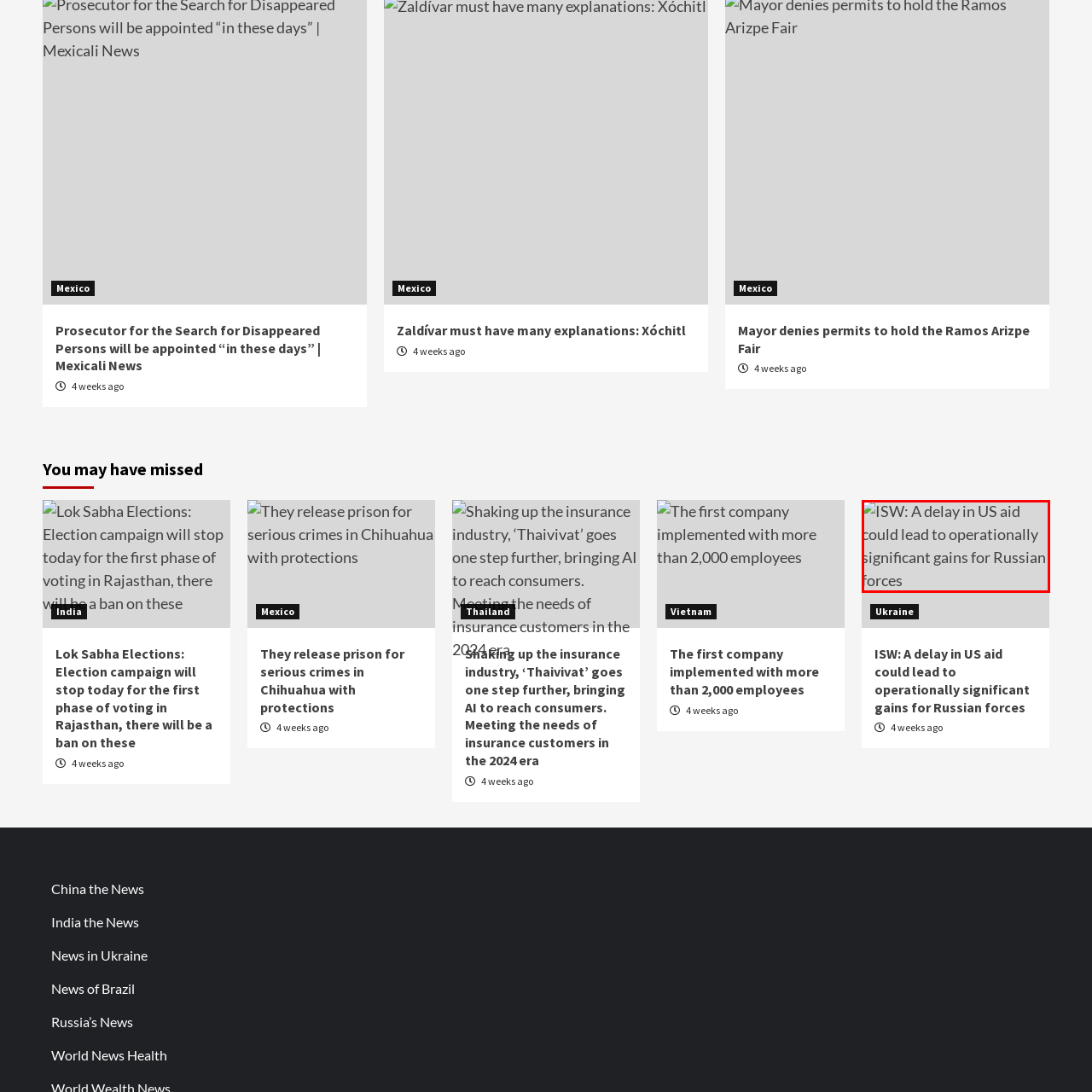Offer a detailed description of the content within the red-framed image.

The image features a headline that emphasizes a critical analysis of the potential implications of delayed U.S. aid on military operations. Specifically, it posits that any hold-up in assistance could provide significant strategic advantages for Russian forces. This content is encapsulated under the broader context of ongoing geopolitical tensions and military strategies. The text suggests an urgent need for consideration regarding the timing and delivery of aid to ensure operational effectiveness in the current scenario. This headline is part of a news piece aimed at informing readers about the strategic landscape in relation to U.S. foreign aid and its impact on international military dynamics.